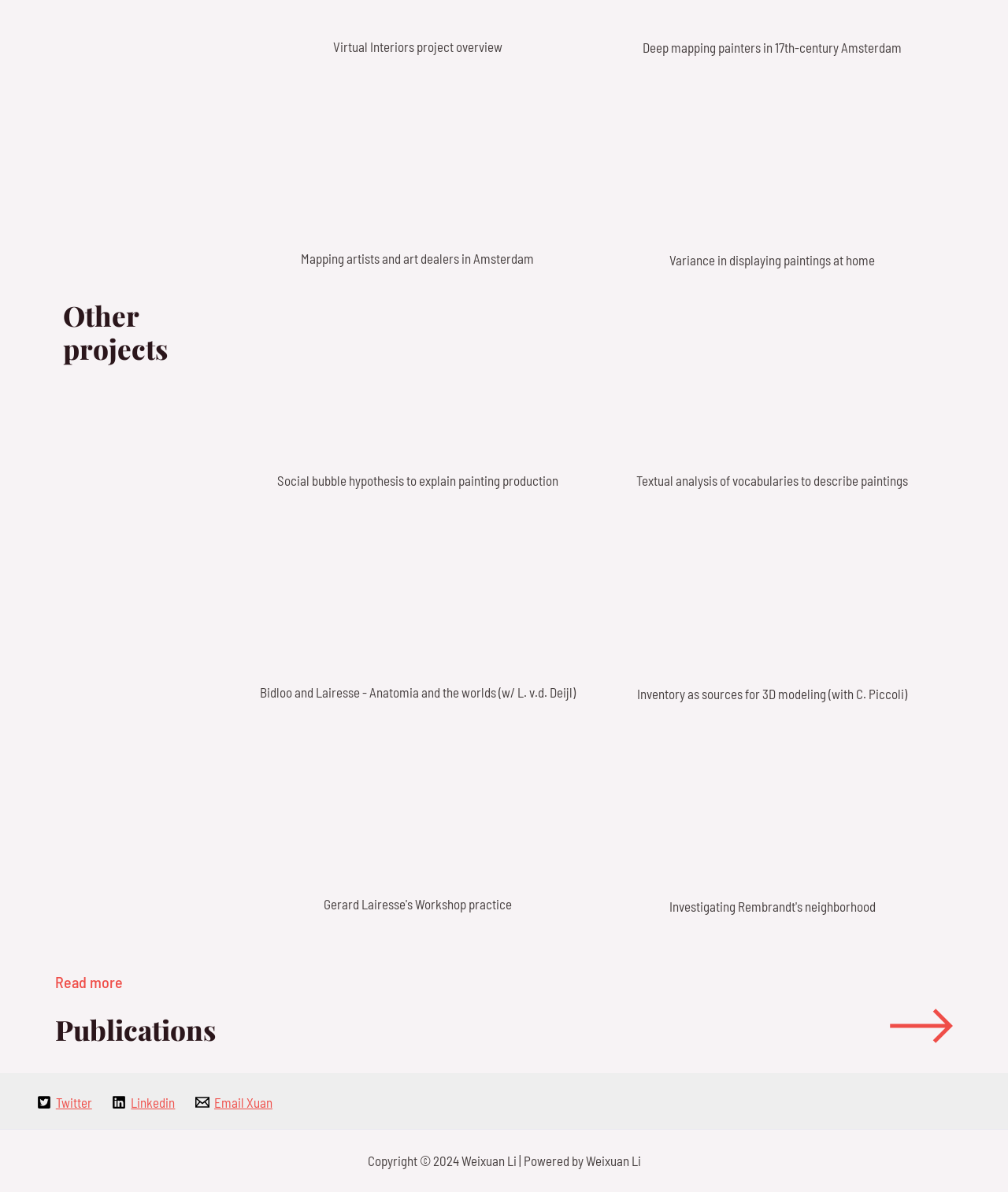Can you pinpoint the bounding box coordinates for the clickable element required for this instruction: "Search for a term"? The coordinates should be four float numbers between 0 and 1, i.e., [left, top, right, bottom].

None